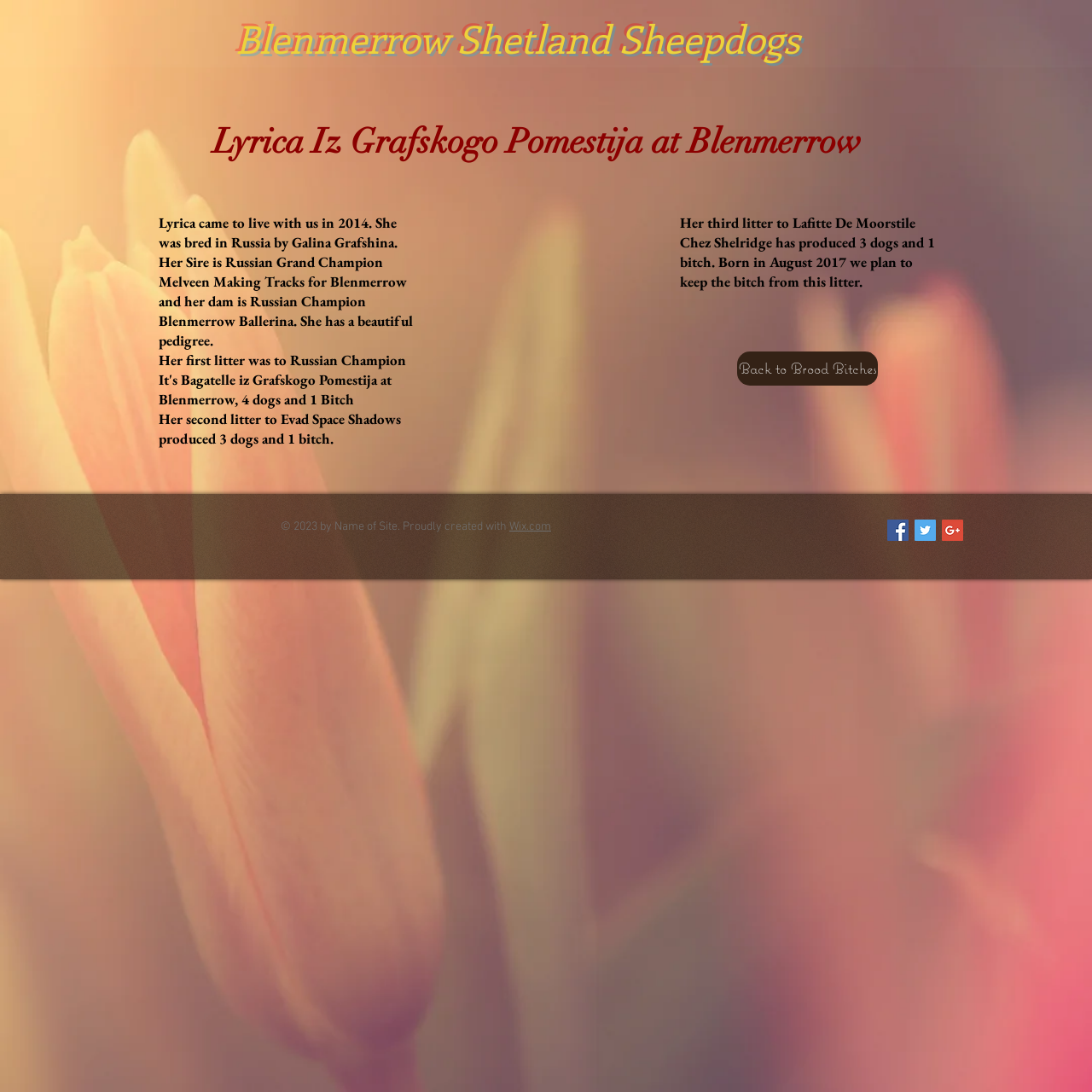What is Lyrica's breed?
Please use the image to provide an in-depth answer to the question.

Based on the webpage content, Lyrica is described as 'Lyrica Iz Grafskogo Pomestija at Blenmerrow', and the heading 'Blenmerrow Shetland Sheepdogs' is present, indicating that Lyrica is a Shetland Sheepdog.